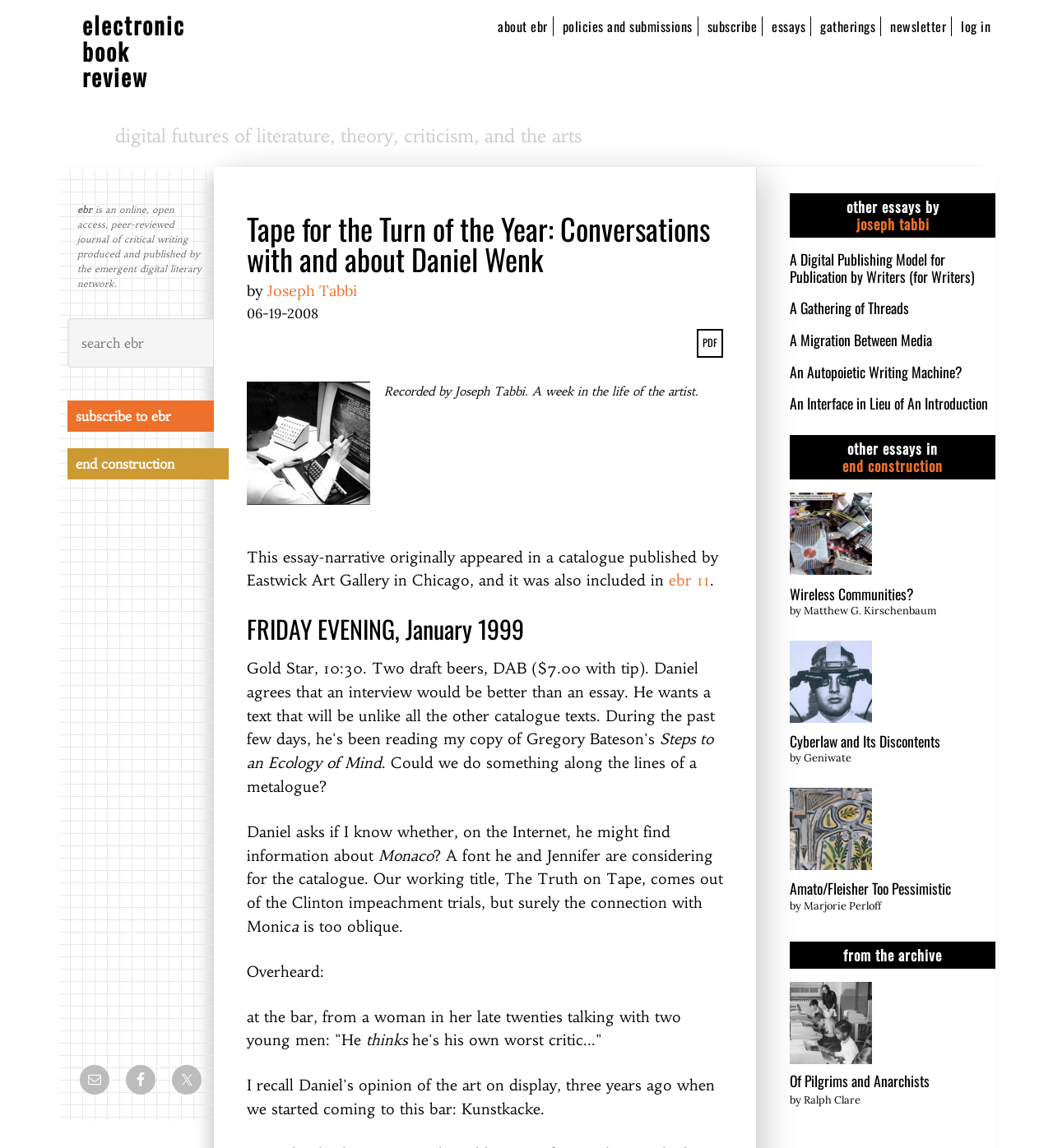Identify the bounding box coordinates of the clickable region to carry out the given instruction: "search ebr".

[0.064, 0.277, 0.203, 0.32]